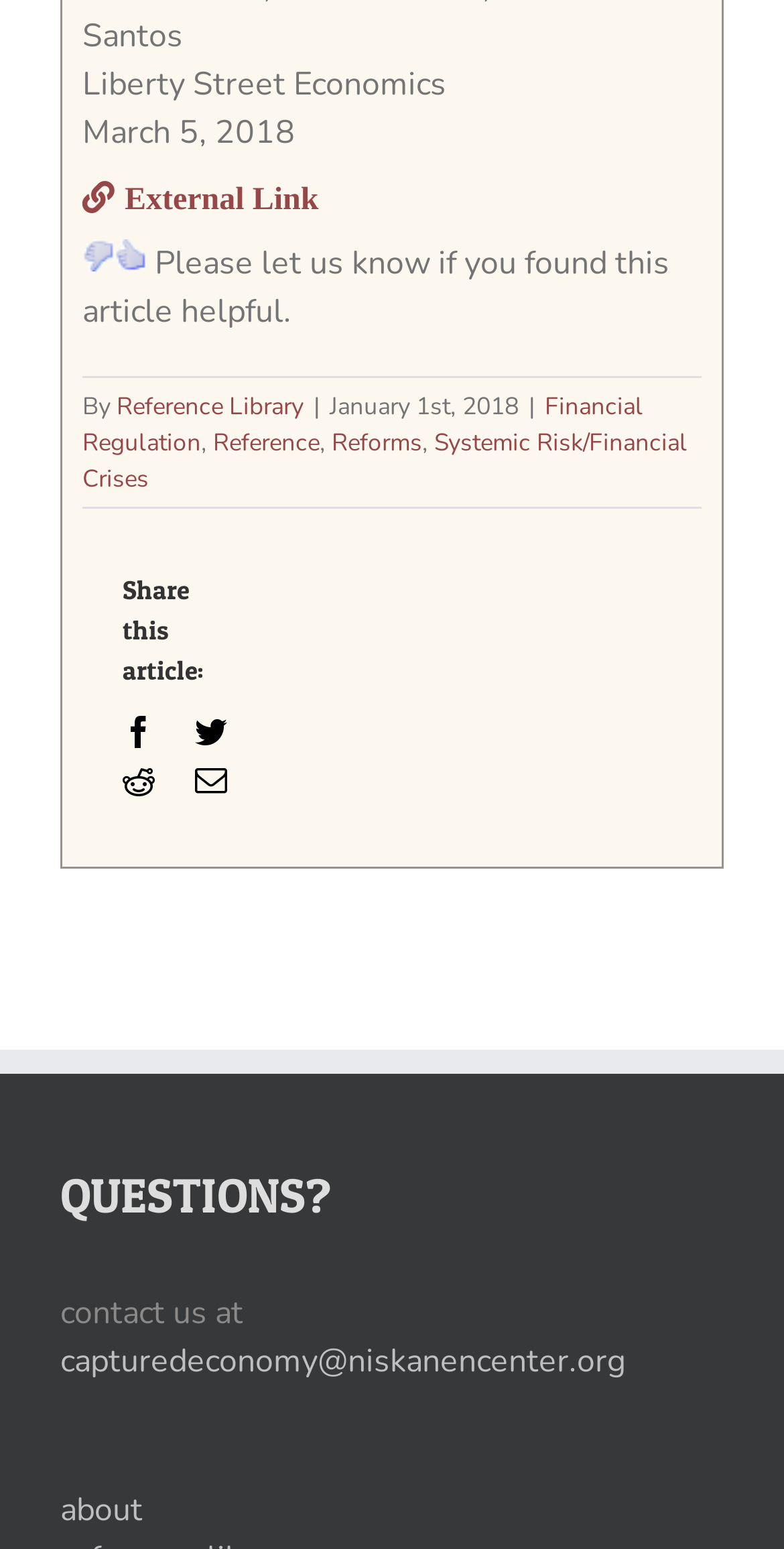Find the bounding box coordinates of the area to click in order to follow the instruction: "Contact us at the provided email".

[0.077, 0.865, 0.797, 0.894]